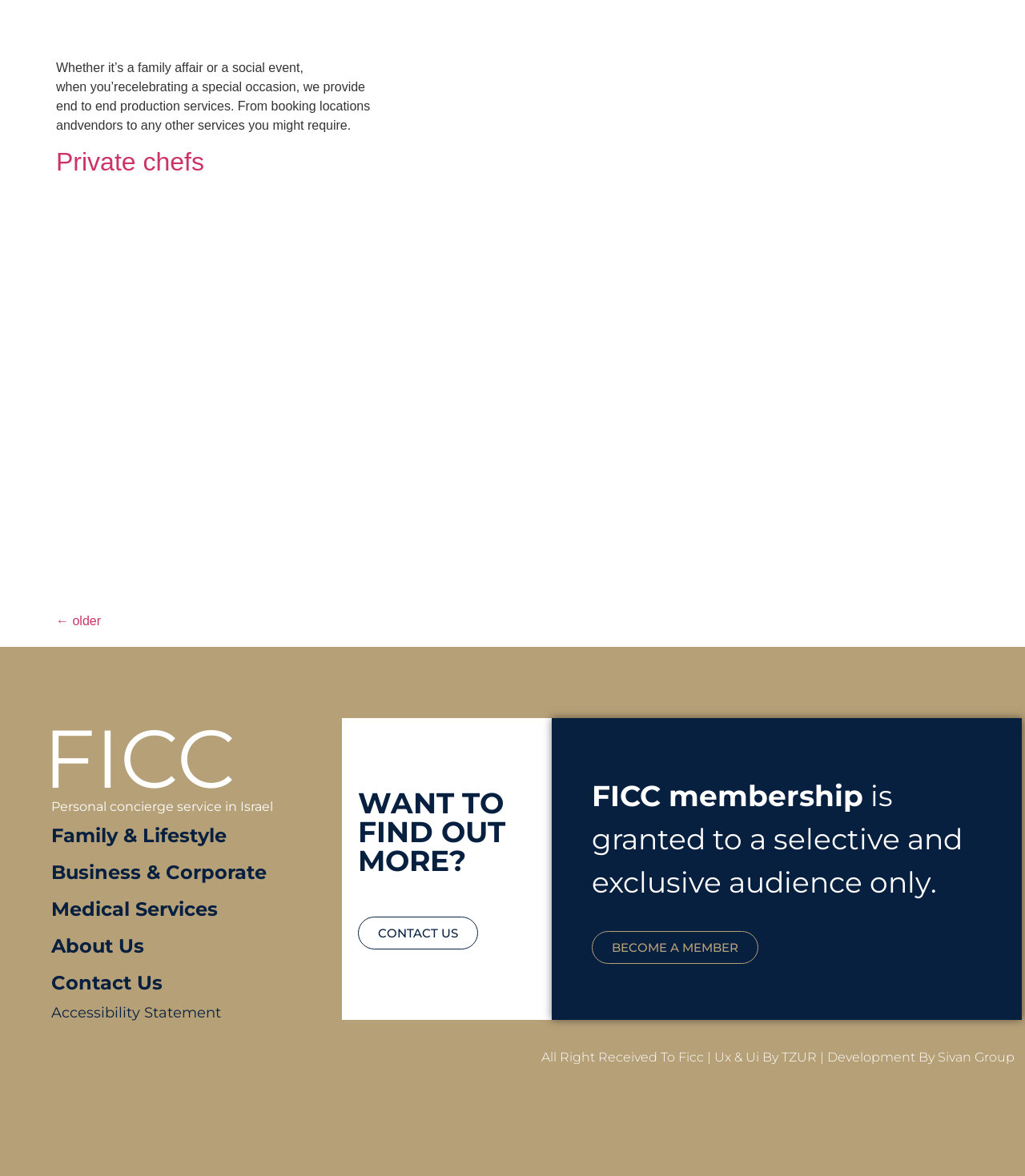Locate the UI element described by become a member and provide its bounding box coordinates. Use the format (top-left x, top-left y, bottom-right x, bottom-right y) with all values as floating point numbers between 0 and 1.

[0.577, 0.792, 0.74, 0.82]